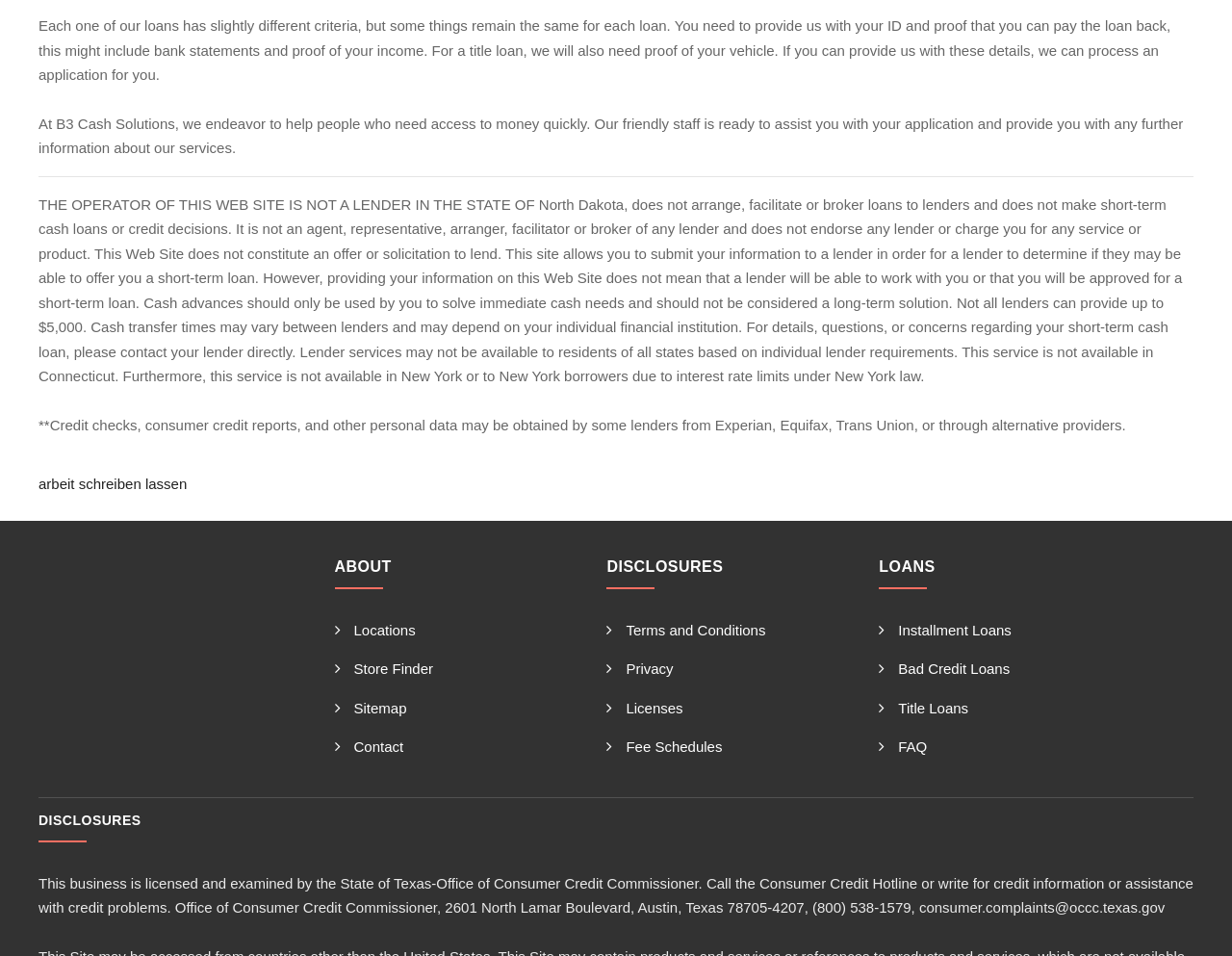Please identify the bounding box coordinates of the element that needs to be clicked to perform the following instruction: "Learn about installment loans".

[0.714, 0.65, 0.821, 0.667]